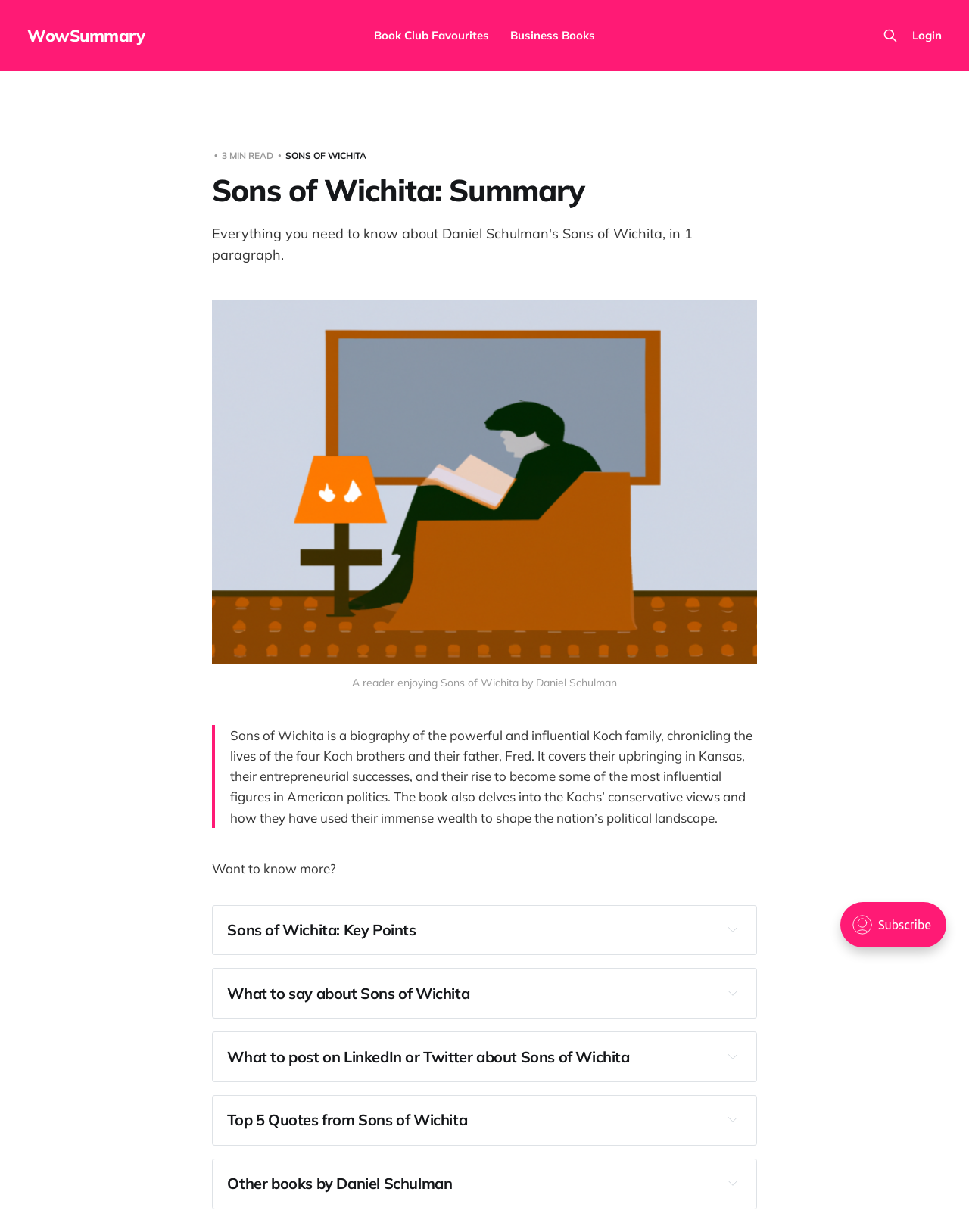Find and specify the bounding box coordinates that correspond to the clickable region for the instruction: "Read the summary of 'Sons of Wichita'".

[0.219, 0.588, 0.781, 0.672]